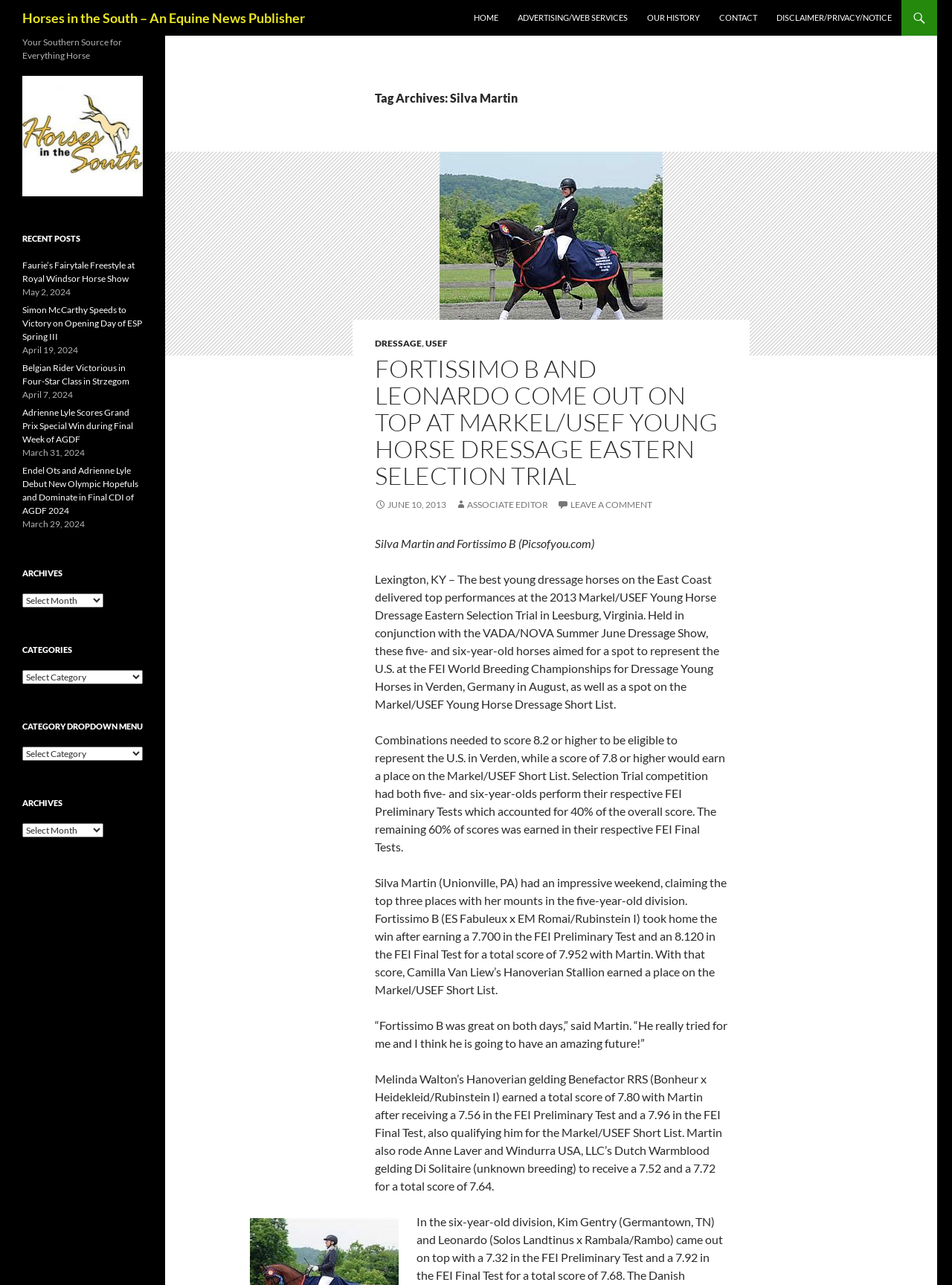What is the name of the rider who claimed the top three places in the five-year-old division?
Please provide a detailed and thorough answer to the question.

I found this answer by reading the article on the webpage, which mentions that Silva Martin had an impressive weekend, claiming the top three places with her mounts in the five-year-old division.